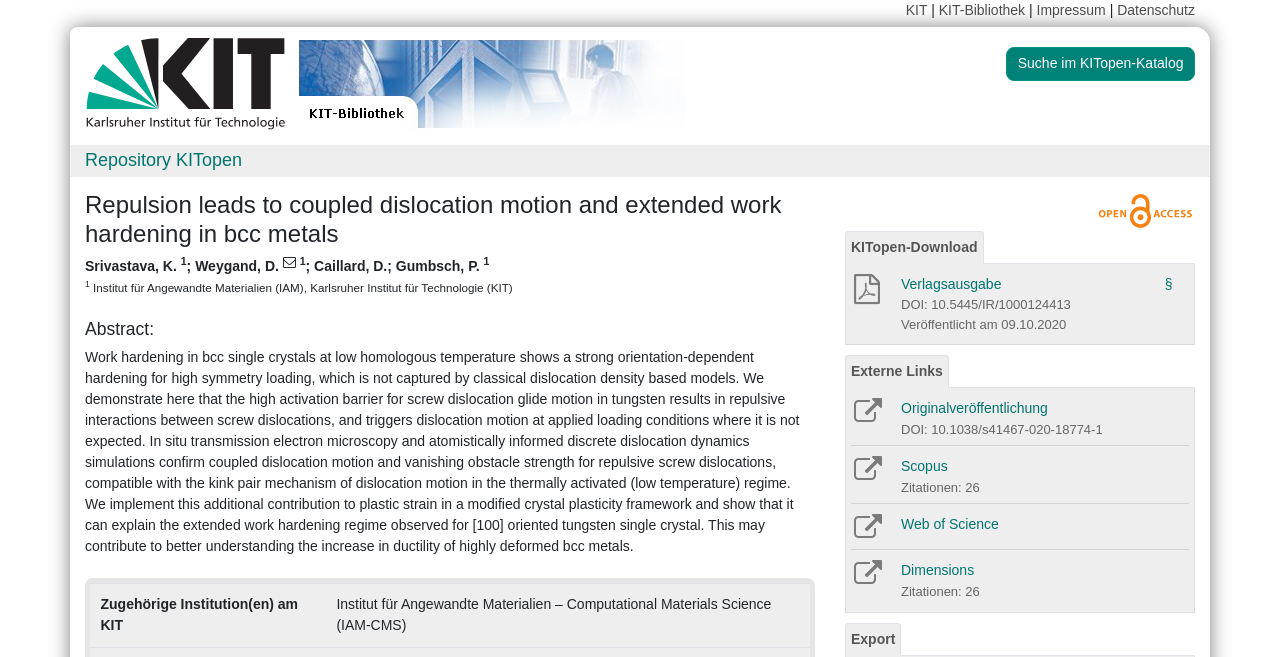What is the name of the institution where the authors are affiliated?
Refer to the screenshot and respond with a concise word or phrase.

Institut für Angewandte Materialien (IAM), Karlsruher Institut für Technologie (KIT)